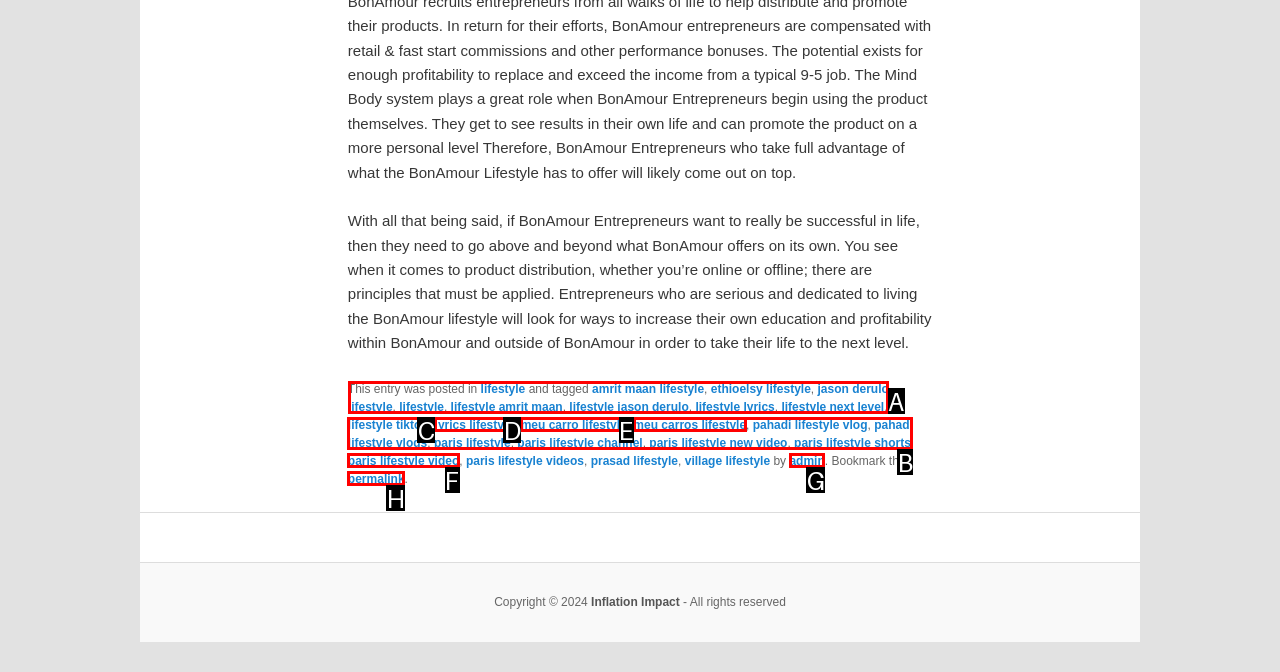Identify the letter of the UI element needed to carry out the task: click the link 'jason derulo lifestyle'
Reply with the letter of the chosen option.

A